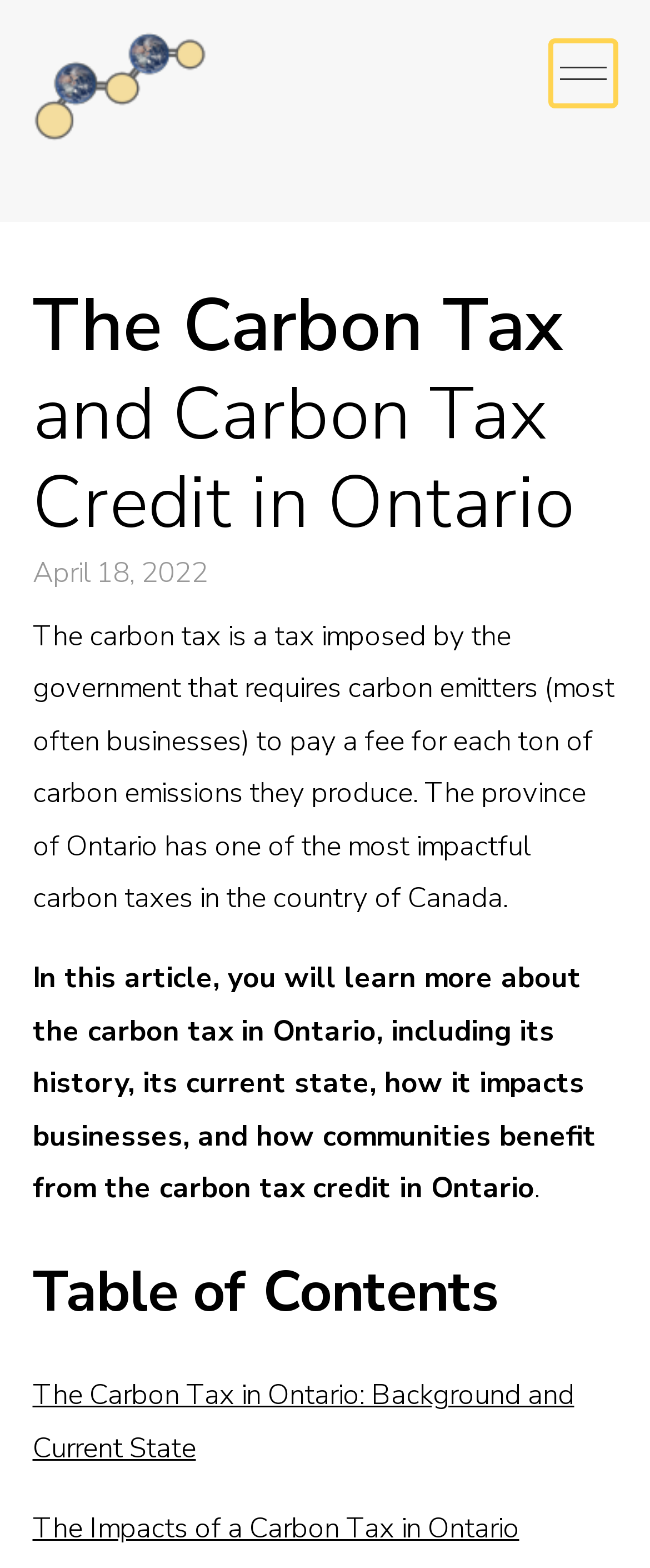Examine the screenshot and answer the question in as much detail as possible: When was the article published?

The publication date of the article is mentioned at the top of the webpage, which is April 18, 2022.